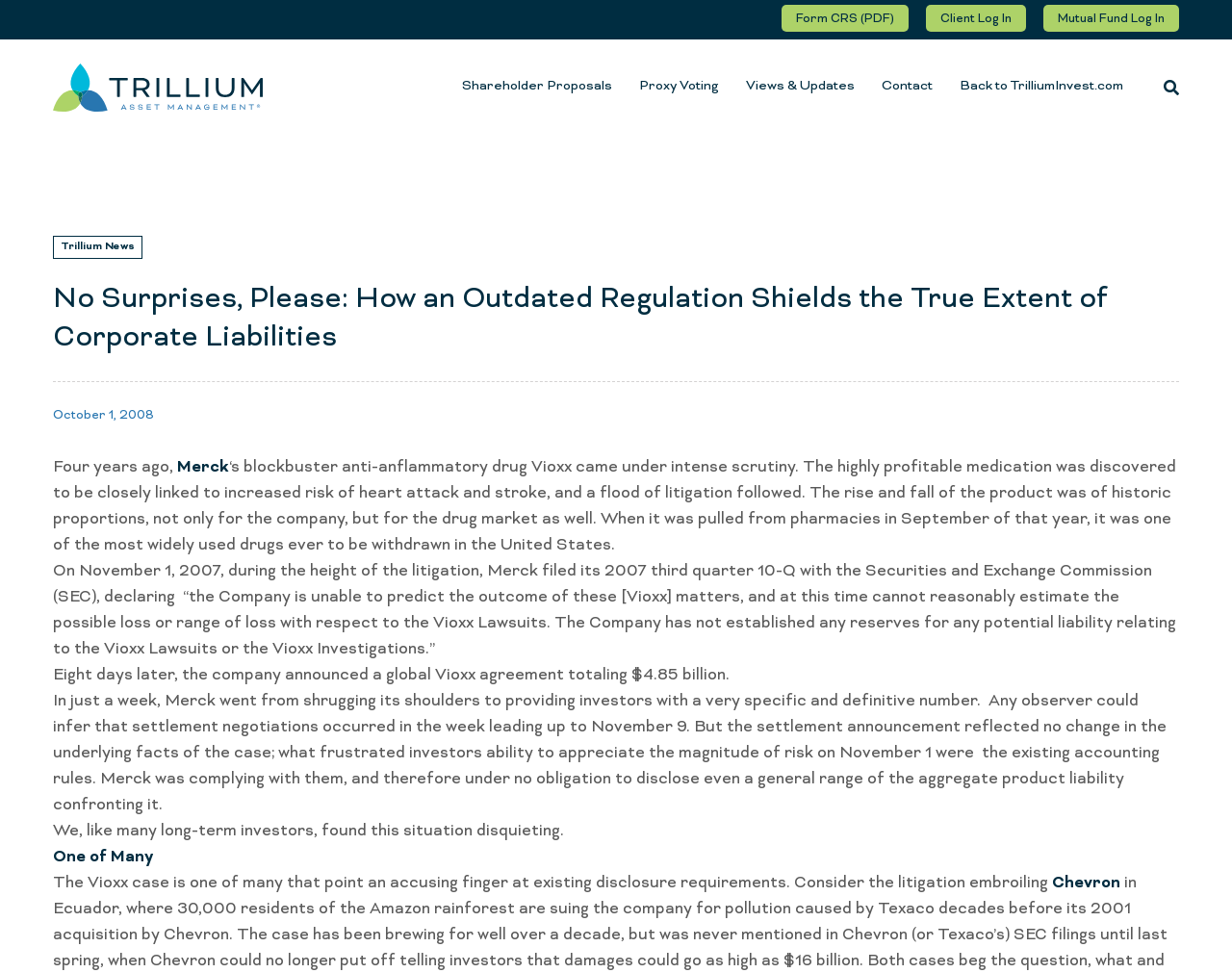How many days did it take for Merck to announce the global Vioxx agreement after filing its 2007 third quarter 10-Q?
Using the information from the image, answer the question thoroughly.

The article states that Merck filed its 2007 third quarter 10-Q on November 1, 2007, and eight days later, the company announced a global Vioxx agreement totaling $4.85 billion.